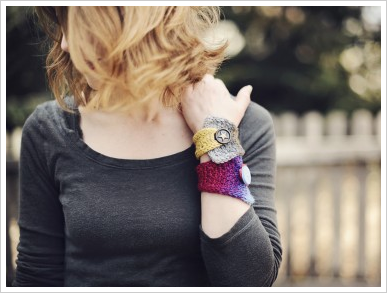Analyze the image and deliver a detailed answer to the question: What is the background of the image?

The image features a blurred outdoor background, which appears to be a garden or park, creating a natural and casual setting for the woman to showcase her hand-knit cuffs.